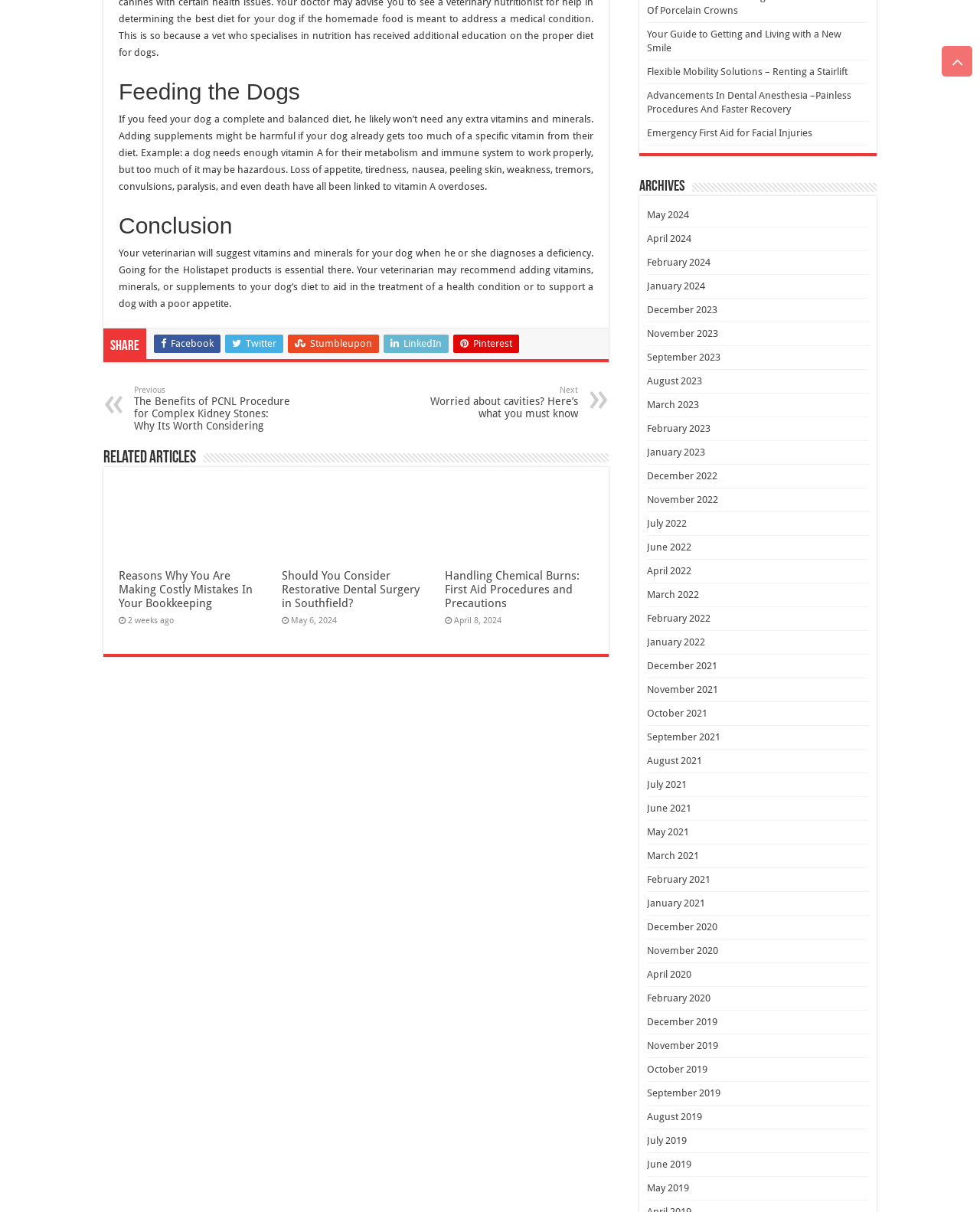What is the topic of the second paragraph?
Please ensure your answer to the question is detailed and covers all necessary aspects.

The second paragraph is located below the first heading 'Feeding the Dogs' and discusses the topic of vitamins and minerals for dogs, specifically mentioning the importance of consulting a veterinarian before adding supplements to a dog's diet.